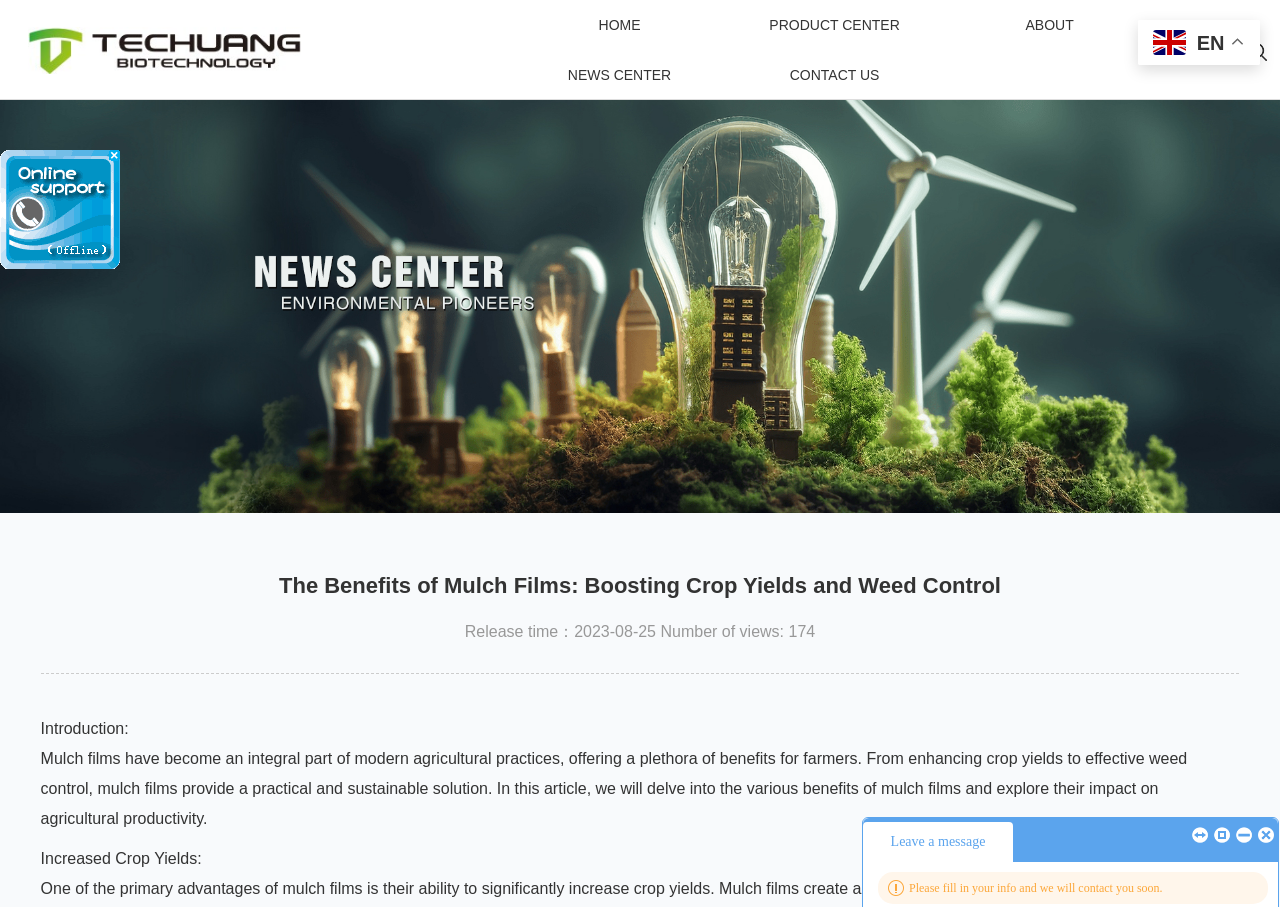Identify the bounding box for the given UI element using the description provided. Coordinates should be in the format (top-left x, top-left y, bottom-right x, bottom-right y) and must be between 0 and 1. Here is the description: ABOUT

[0.736, 0.0, 0.904, 0.055]